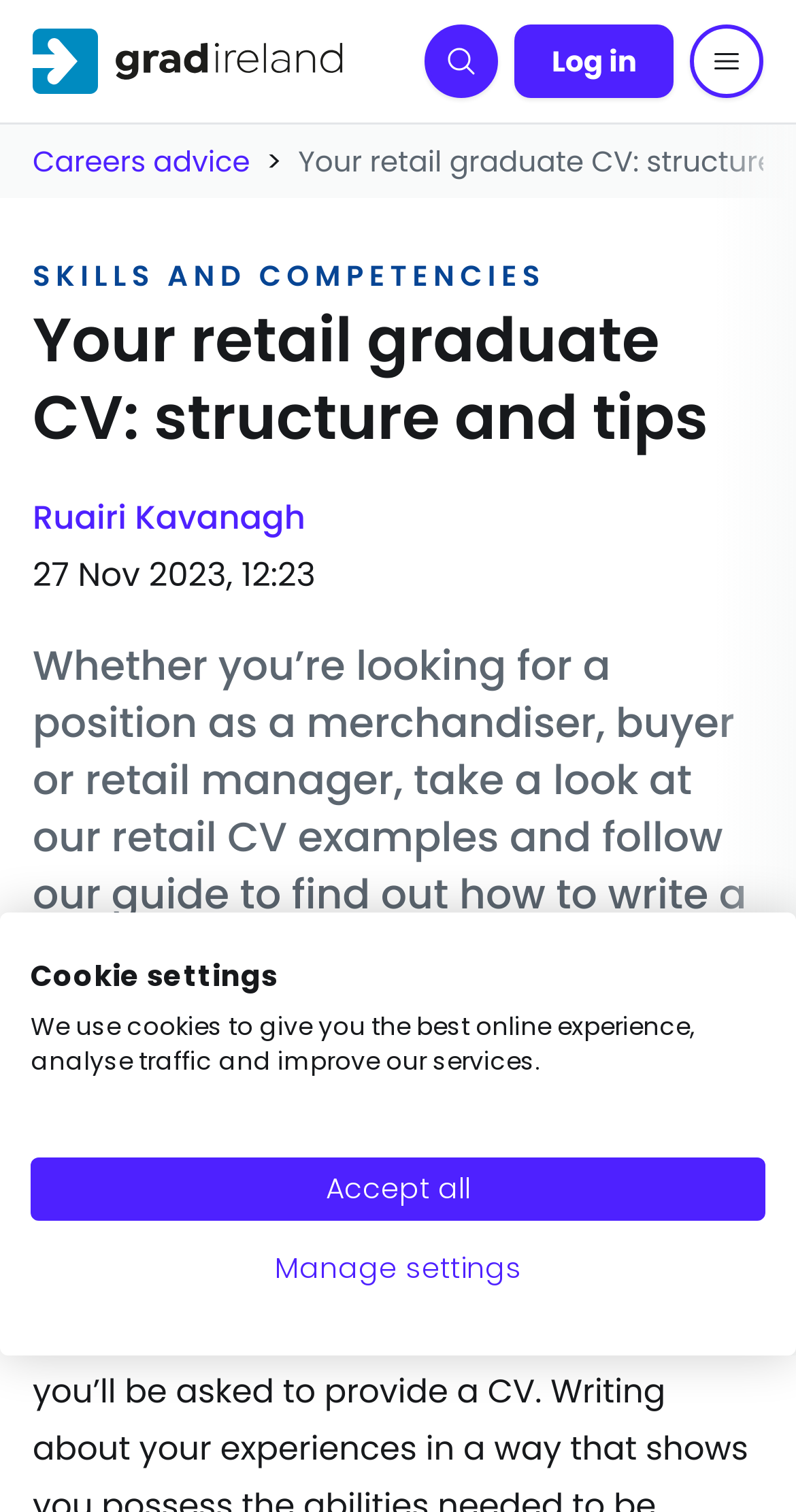Find the bounding box coordinates of the element you need to click on to perform this action: 'Search for a job'. The coordinates should be represented by four float values between 0 and 1, in the format [left, top, right, bottom].

[0.534, 0.016, 0.627, 0.065]